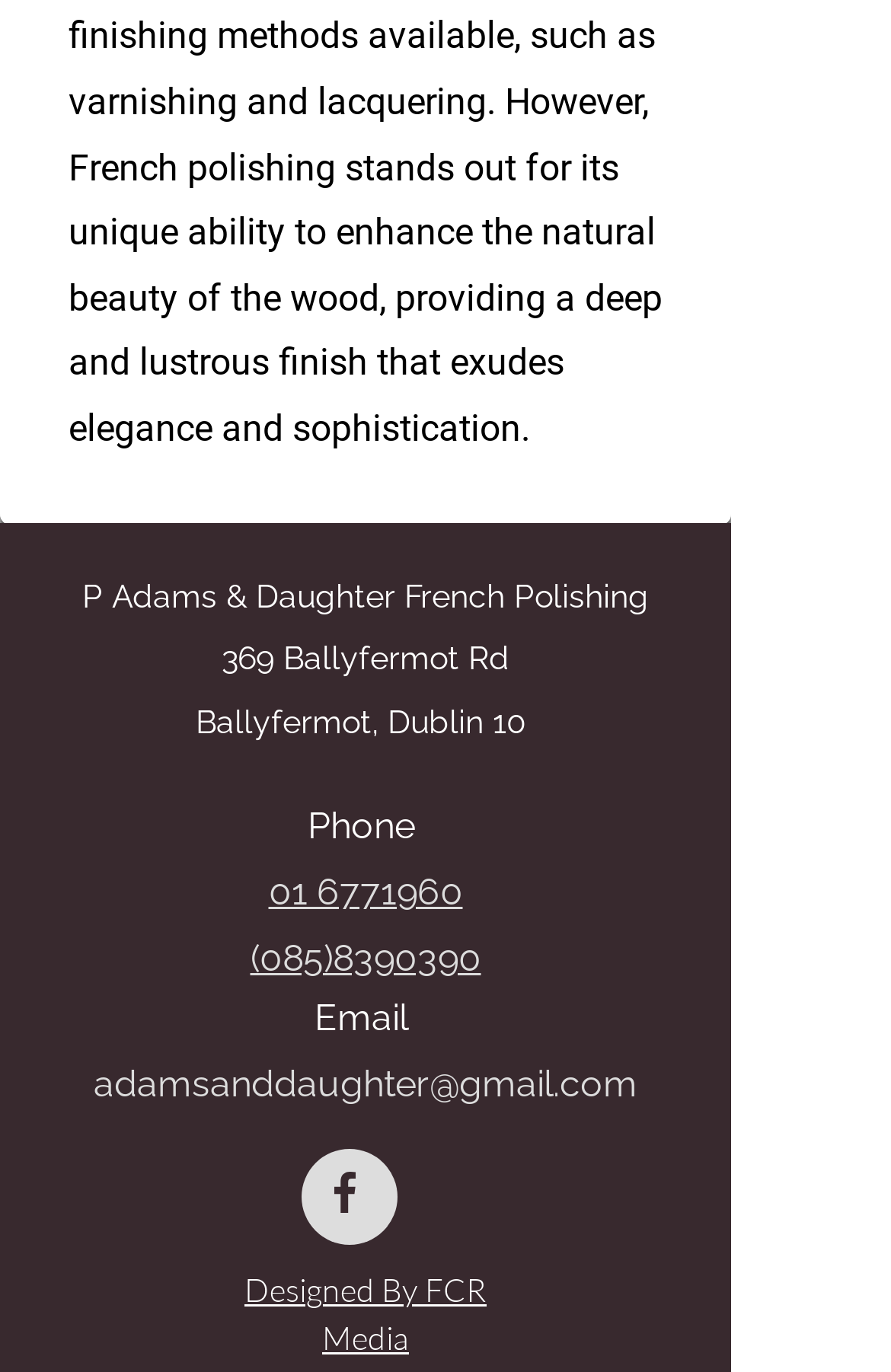What is the company name?
Look at the image and provide a short answer using one word or a phrase.

P Adams & Daughter French Polishing